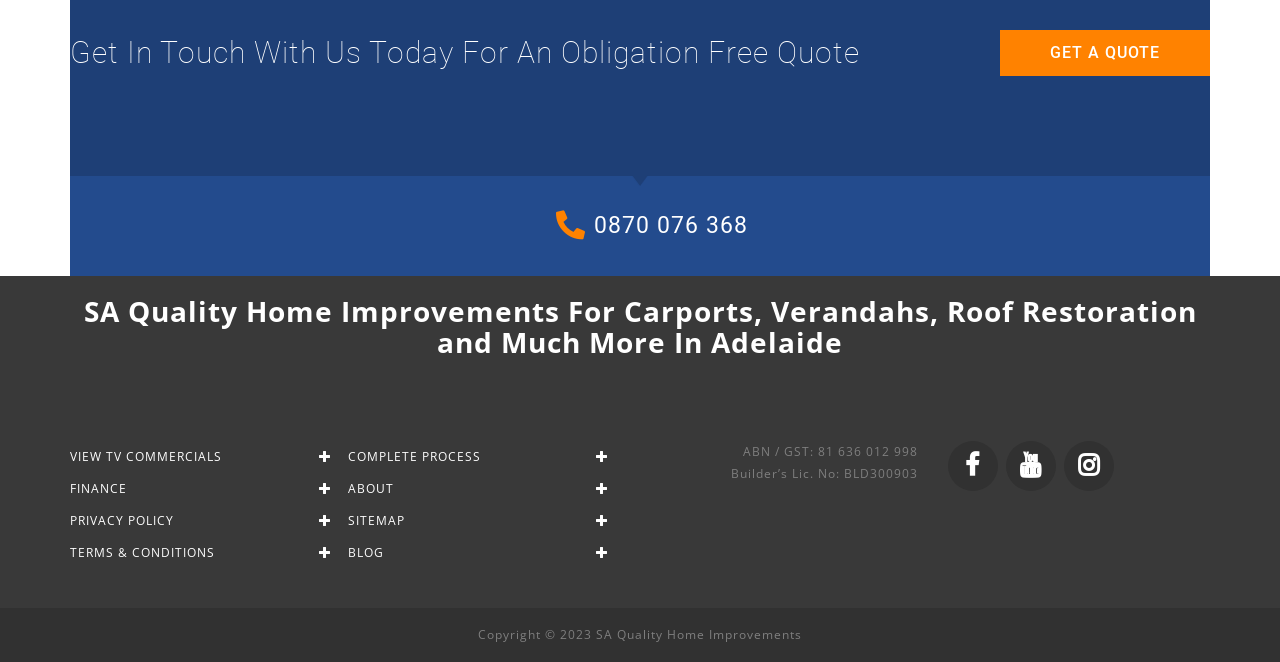Provide the bounding box coordinates of the HTML element this sentence describes: "GET A QUOTE".

[0.781, 0.045, 0.945, 0.114]